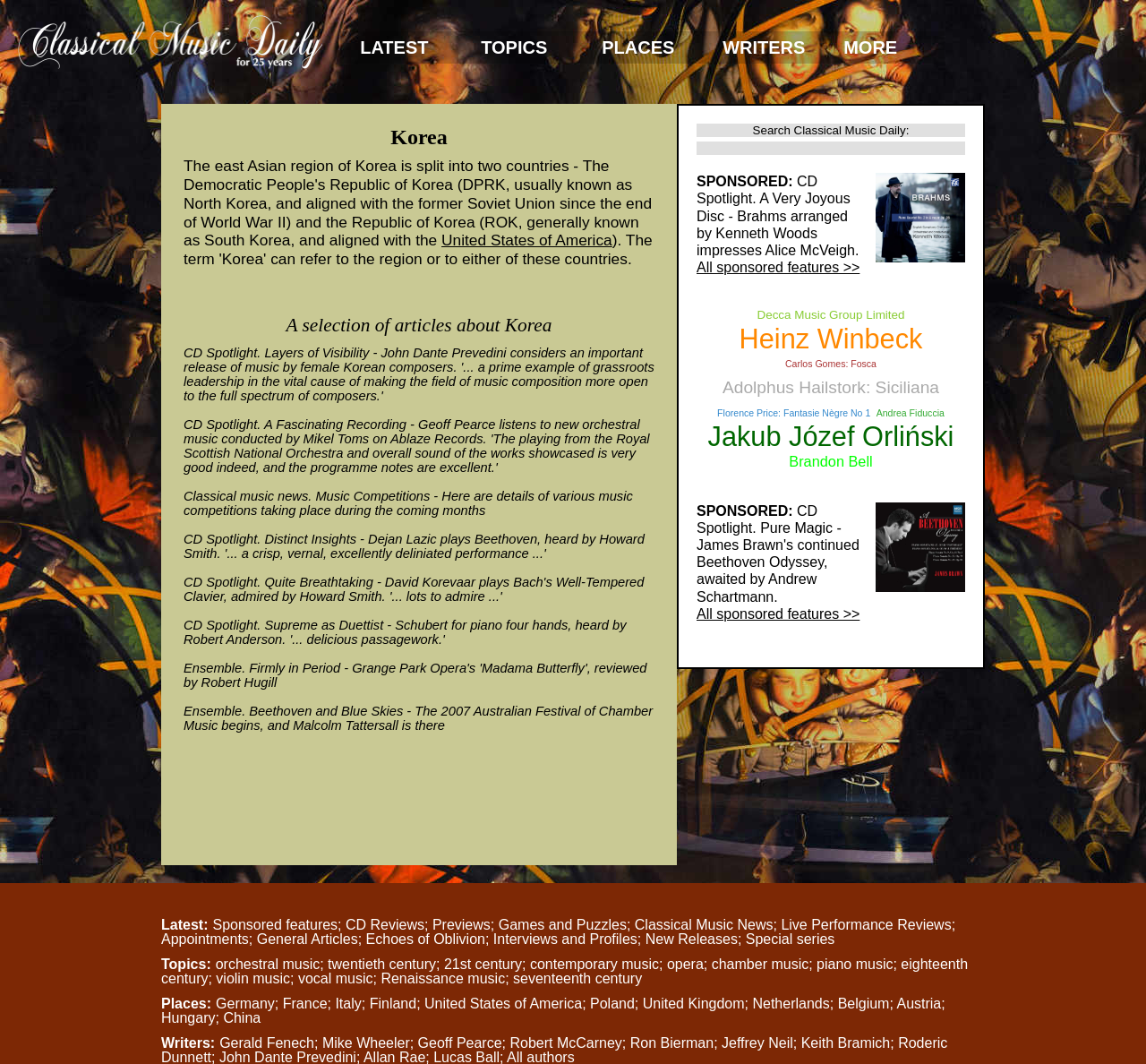Provide a one-word or brief phrase answer to the question:
What is the name of the website?

Classical Music Daily